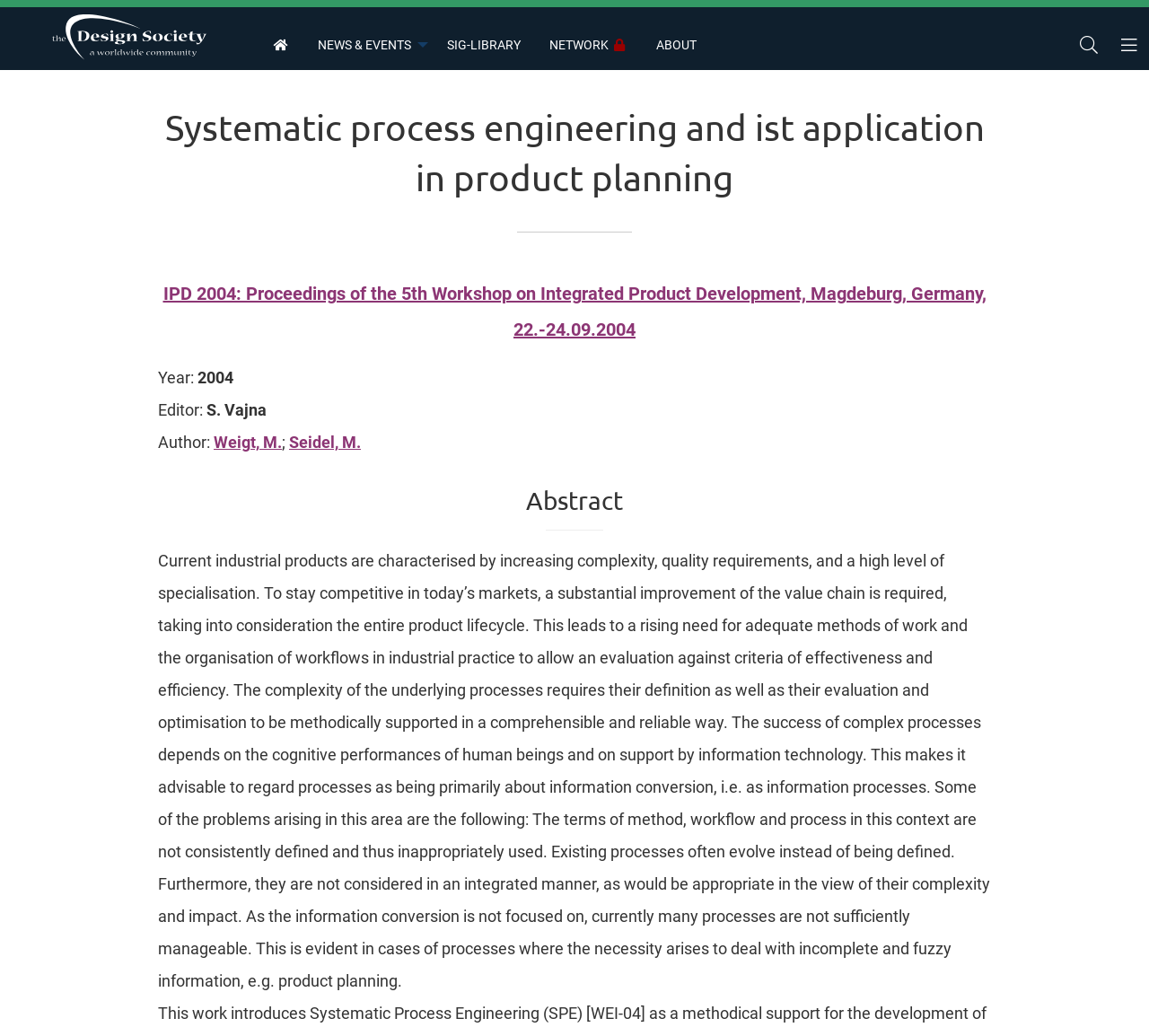What is the title of the proceedings?
Look at the webpage screenshot and answer the question with a detailed explanation.

The title of the proceedings can be found in the link below the heading 'Systematic process engineering and its application in product planning'. It is mentioned as 'IPD 2004: Proceedings of the 5th Workshop on Integrated Product Development, Magdeburg, Germany, 22.-24.09.2004'.